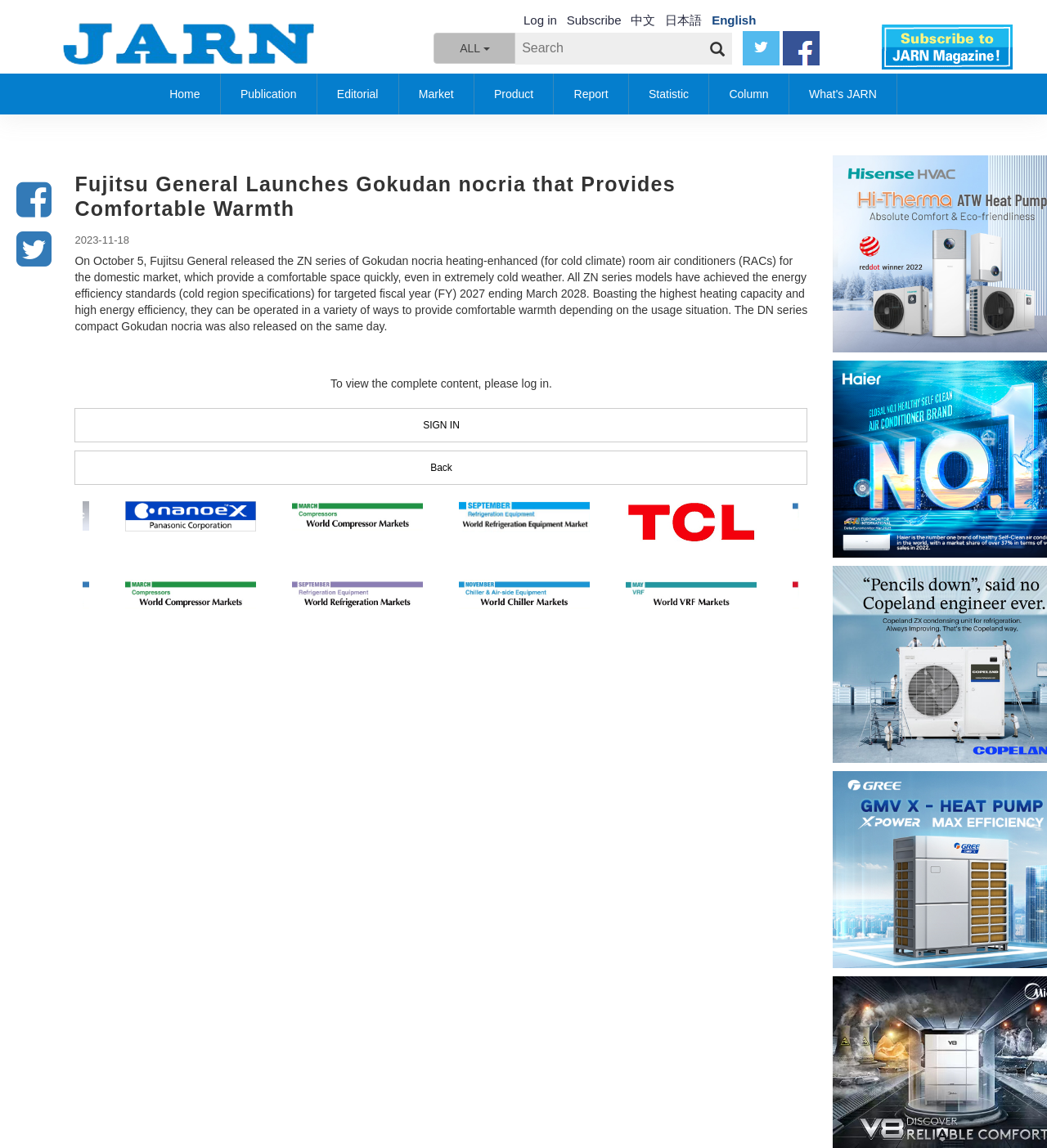Please find the bounding box coordinates of the element that you should click to achieve the following instruction: "Go to the previous page". The coordinates should be presented as four float numbers between 0 and 1: [left, top, right, bottom].

[0.06, 0.457, 0.075, 0.471]